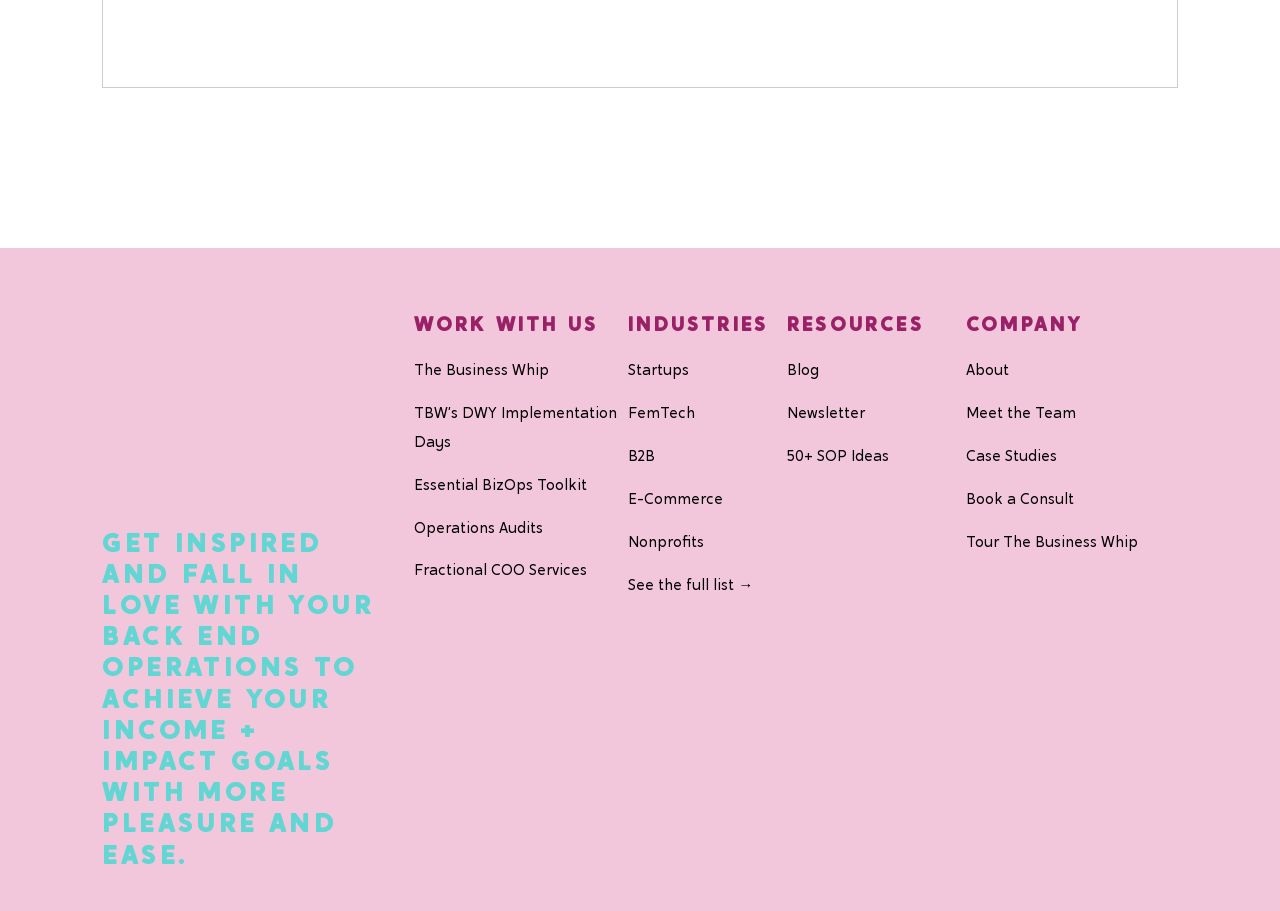Can you specify the bounding box coordinates for the region that should be clicked to fulfill this instruction: "Explore The Business Whip".

[0.323, 0.396, 0.429, 0.418]